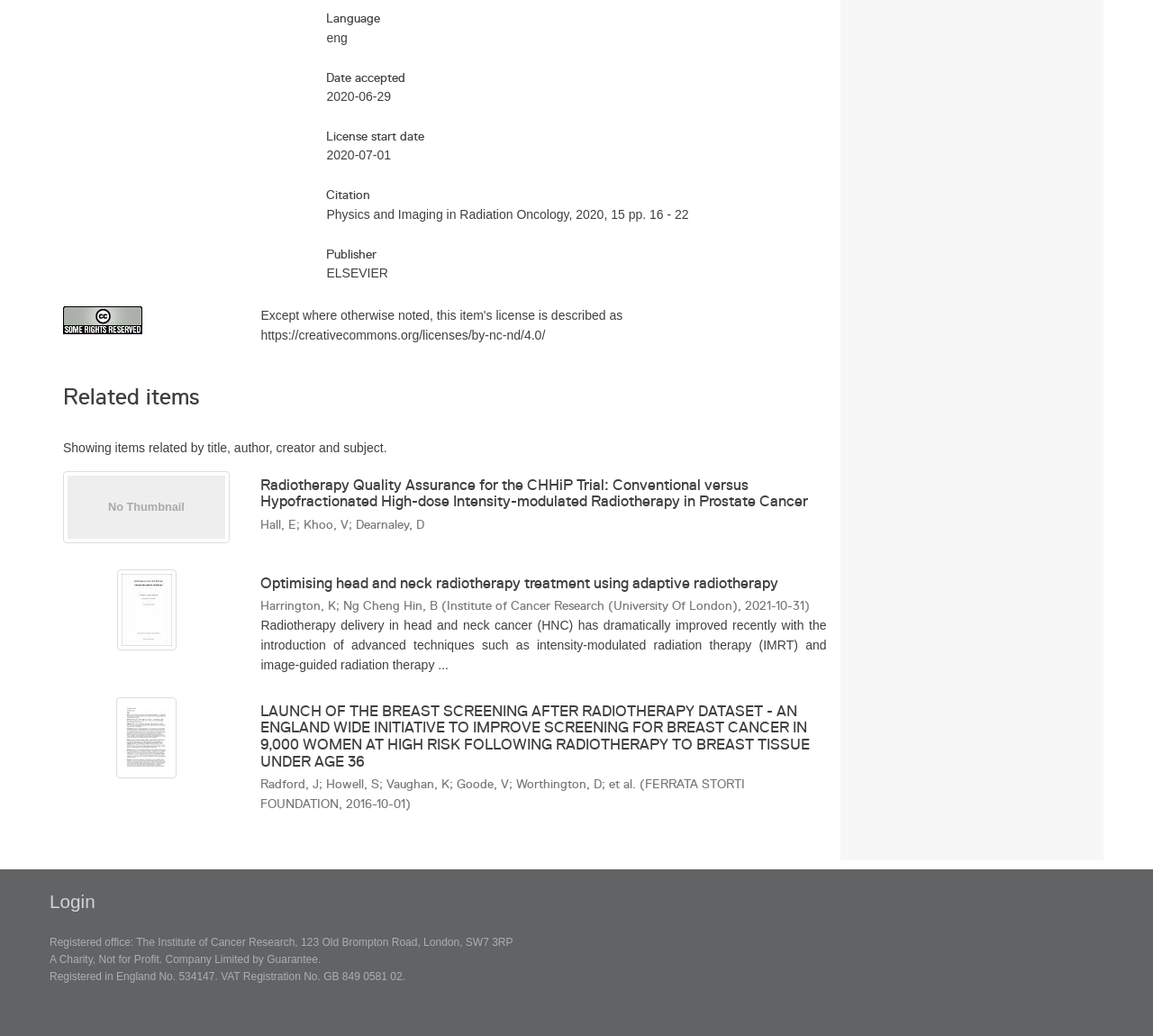Please indicate the bounding box coordinates of the element's region to be clicked to achieve the instruction: "Click the logo". Provide the coordinates as four float numbers between 0 and 1, i.e., [left, top, right, bottom].

None